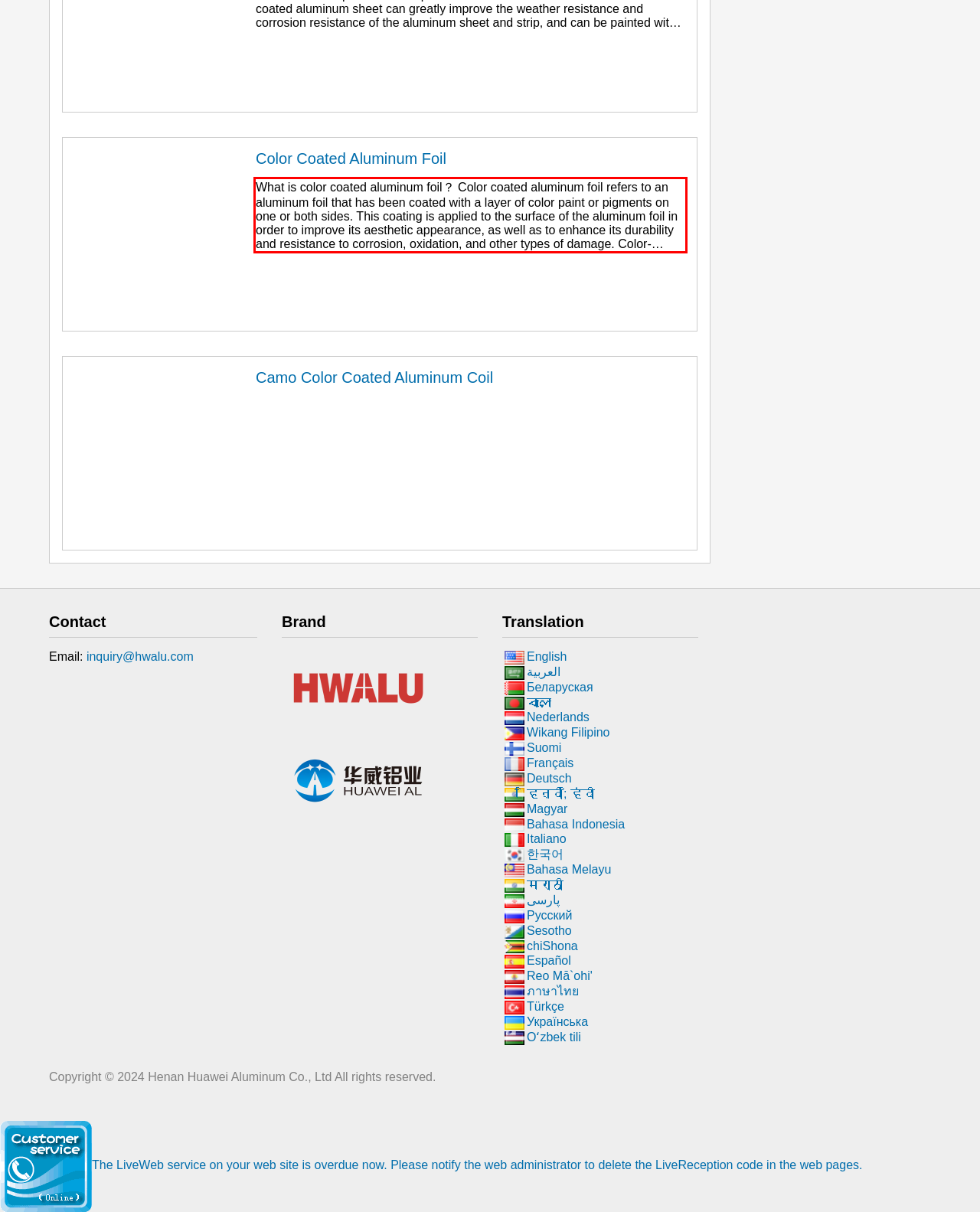In the screenshot of the webpage, find the red bounding box and perform OCR to obtain the text content restricted within this red bounding box.

What is color coated aluminum foil？ Color coated aluminum foil refers to an aluminum foil that has been coated with a layer of color paint or pigments on one or both sides. This coating is applied to the surface of the aluminum foil in order to improve its aesthetic appearance, as well as to enhance its durability and resistance to corrosion, oxidation, and other types of damage. Color-coated aluminum foil i ...